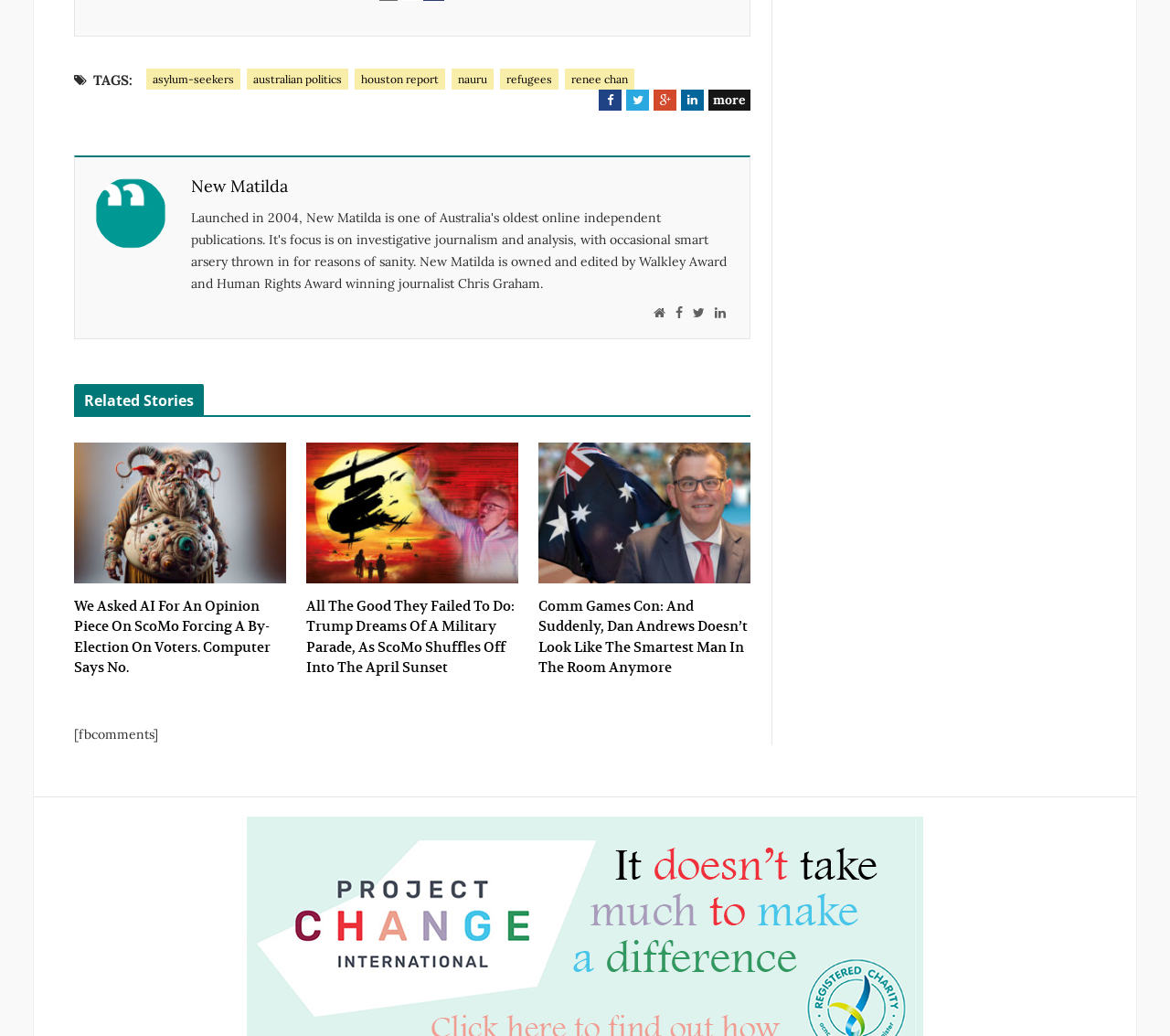Find the bounding box coordinates for the area you need to click to carry out the instruction: "Share on Facebook". The coordinates should be four float numbers between 0 and 1, indicated as [left, top, right, bottom].

[0.512, 0.087, 0.531, 0.107]